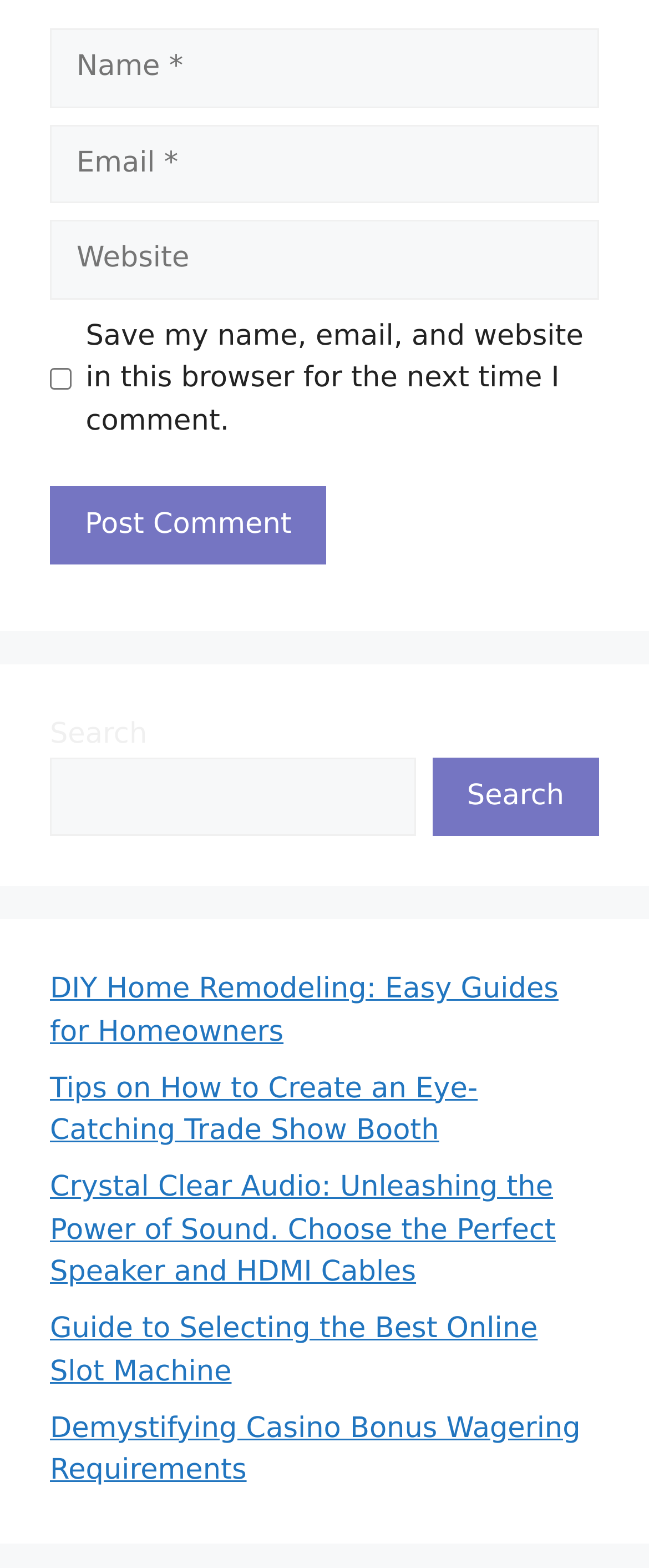How many textboxes are there?
Use the image to answer the question with a single word or phrase.

3